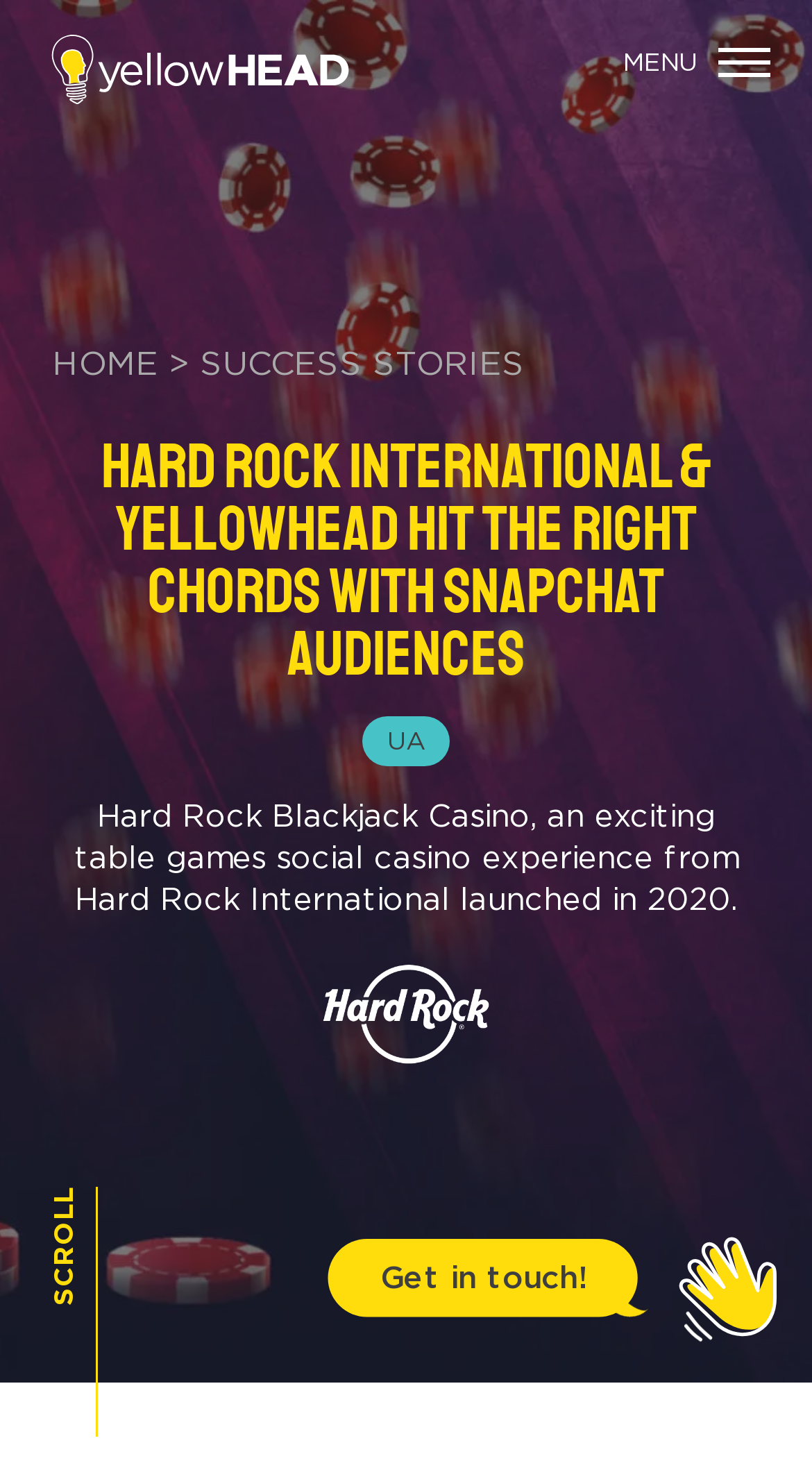Answer the question using only a single word or phrase: 
What is the target audience of the Snapchat campaign?

Not specified